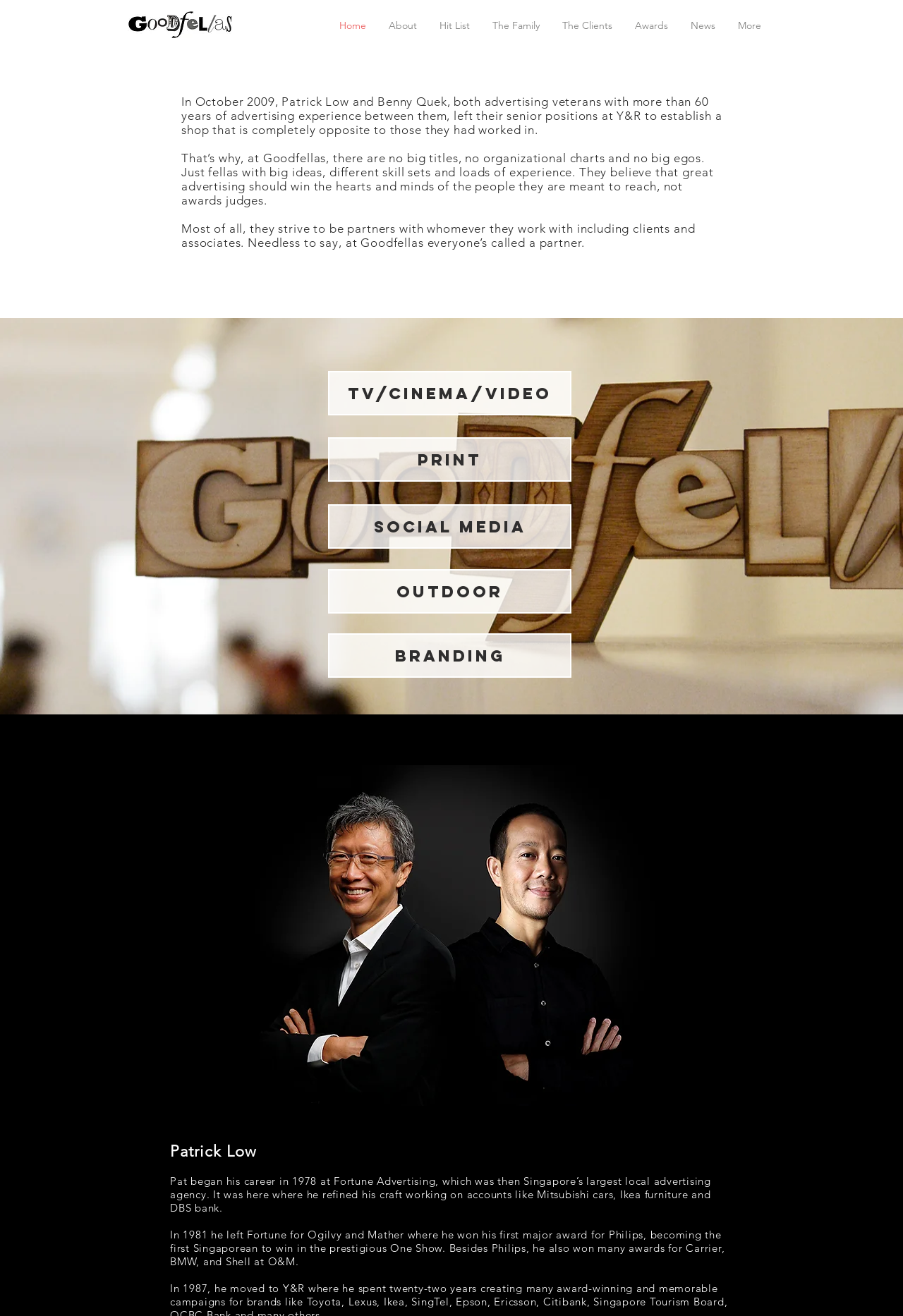Please identify the bounding box coordinates of the region to click in order to complete the task: "View the 'About' section". The coordinates must be four float numbers between 0 and 1, specified as [left, top, right, bottom].

[0.0, 0.04, 1.0, 0.05]